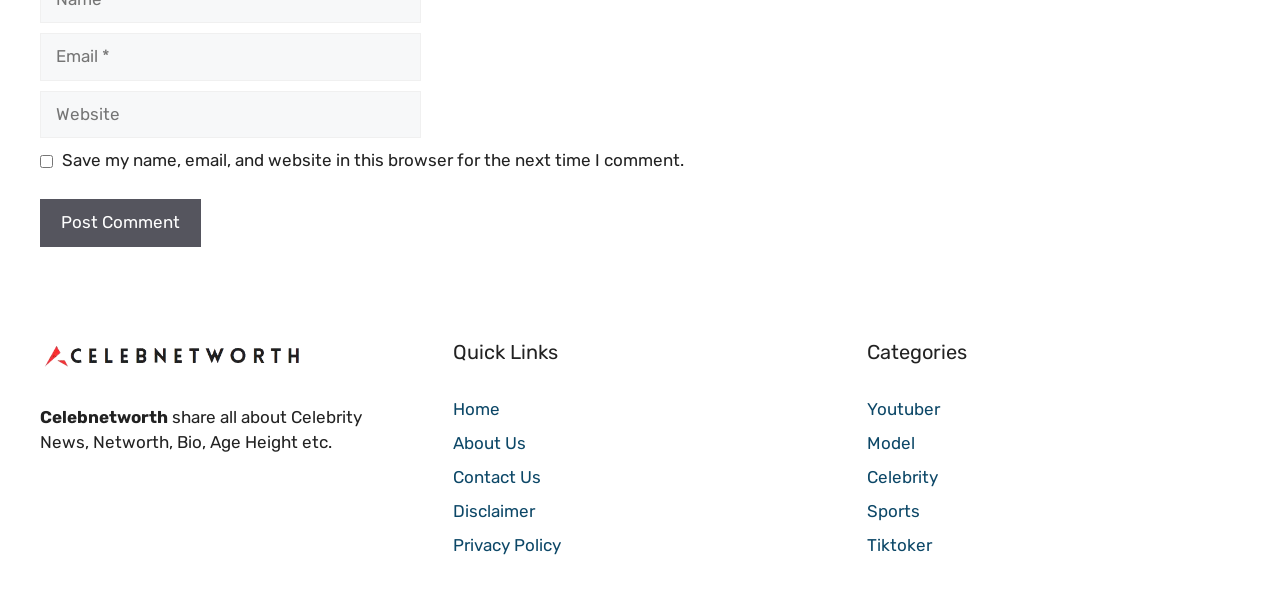Determine the bounding box coordinates for the area that should be clicked to carry out the following instruction: "Explore the 'ADVICE TOPICS' section".

None